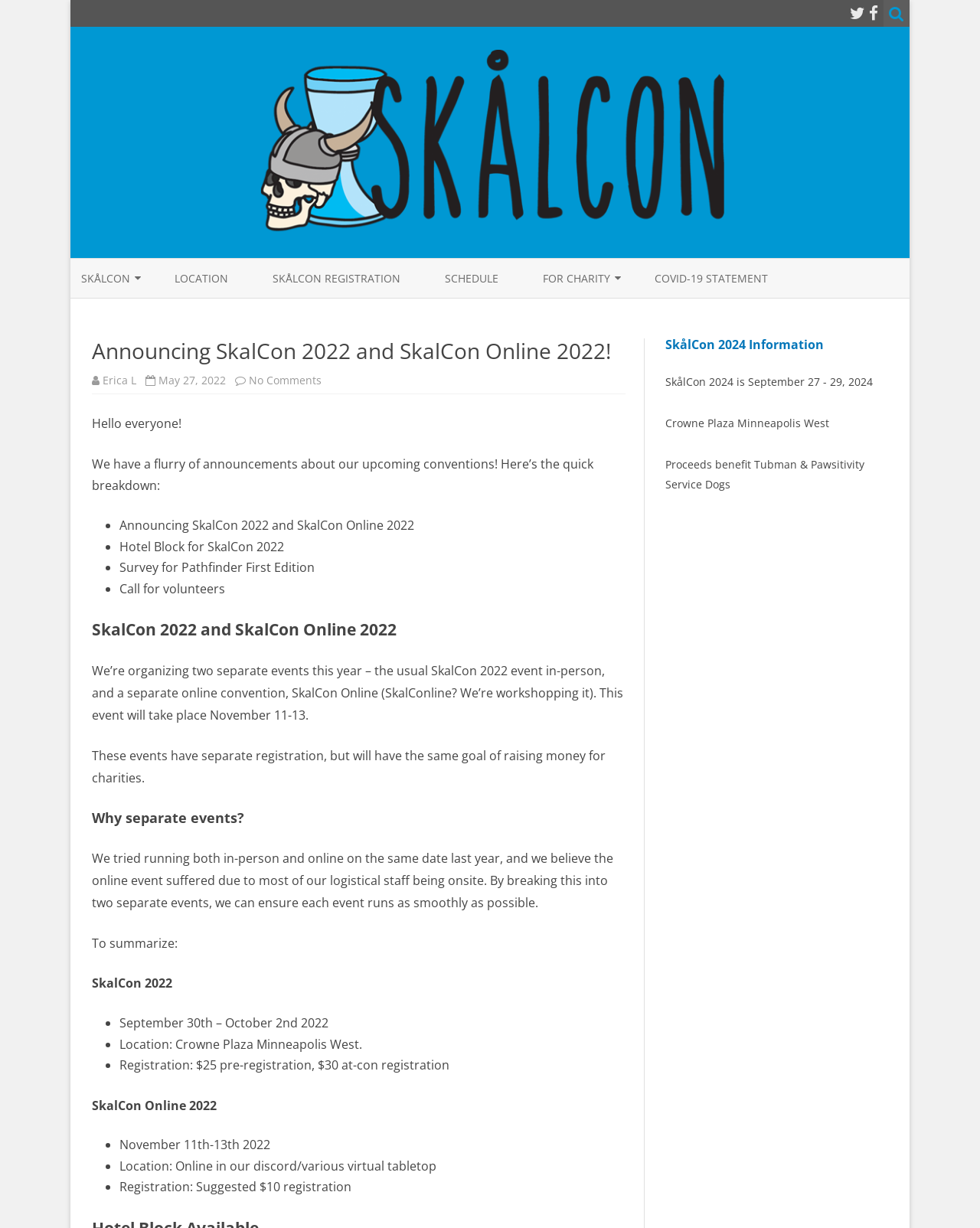Determine the bounding box coordinates (top-left x, top-left y, bottom-right x, bottom-right y) of the UI element described in the following text: SkålCon Registration

[0.278, 0.21, 0.409, 0.243]